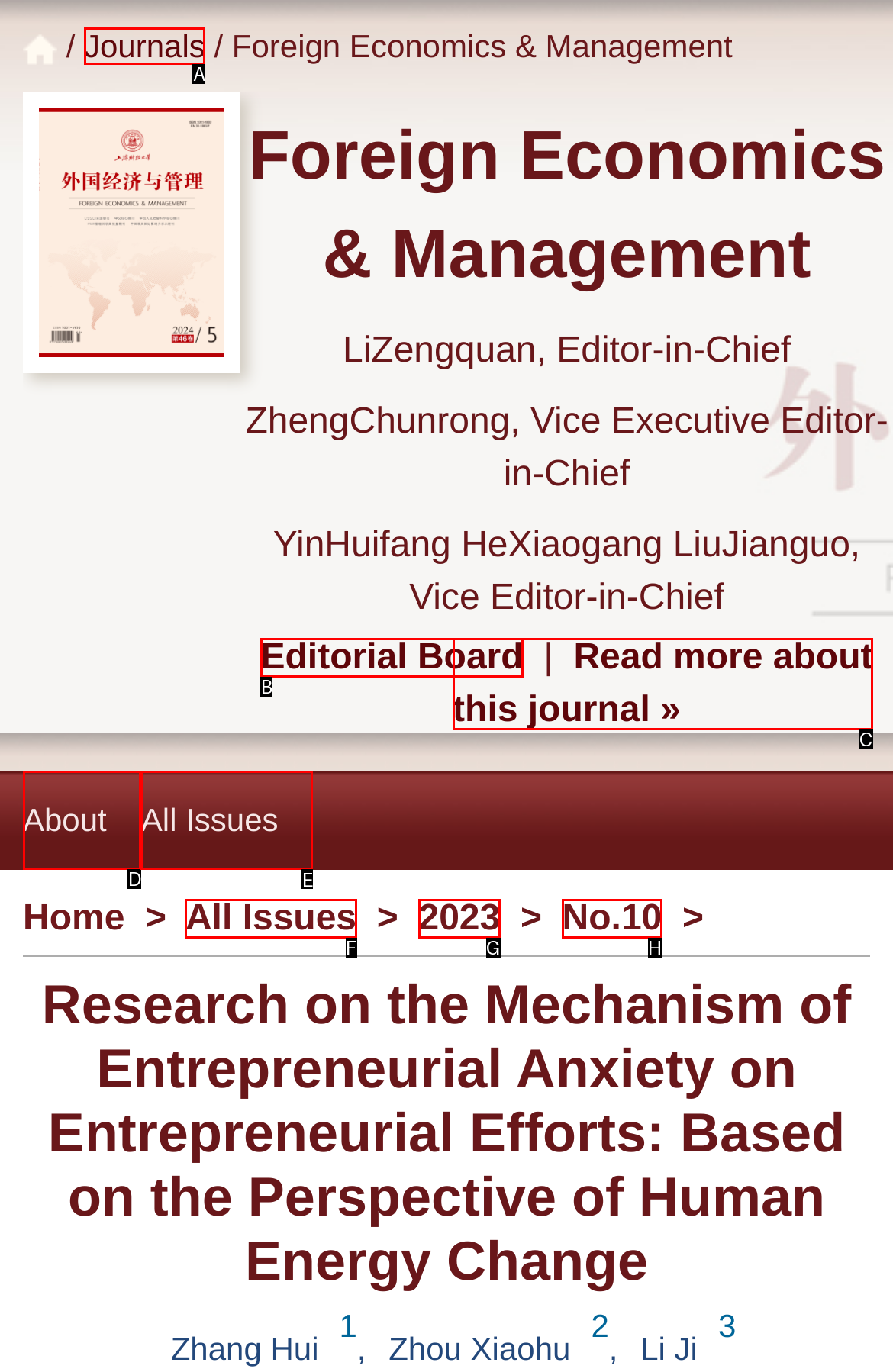Select the HTML element to finish the task: Browse 'All Issues' Reply with the letter of the correct option.

E